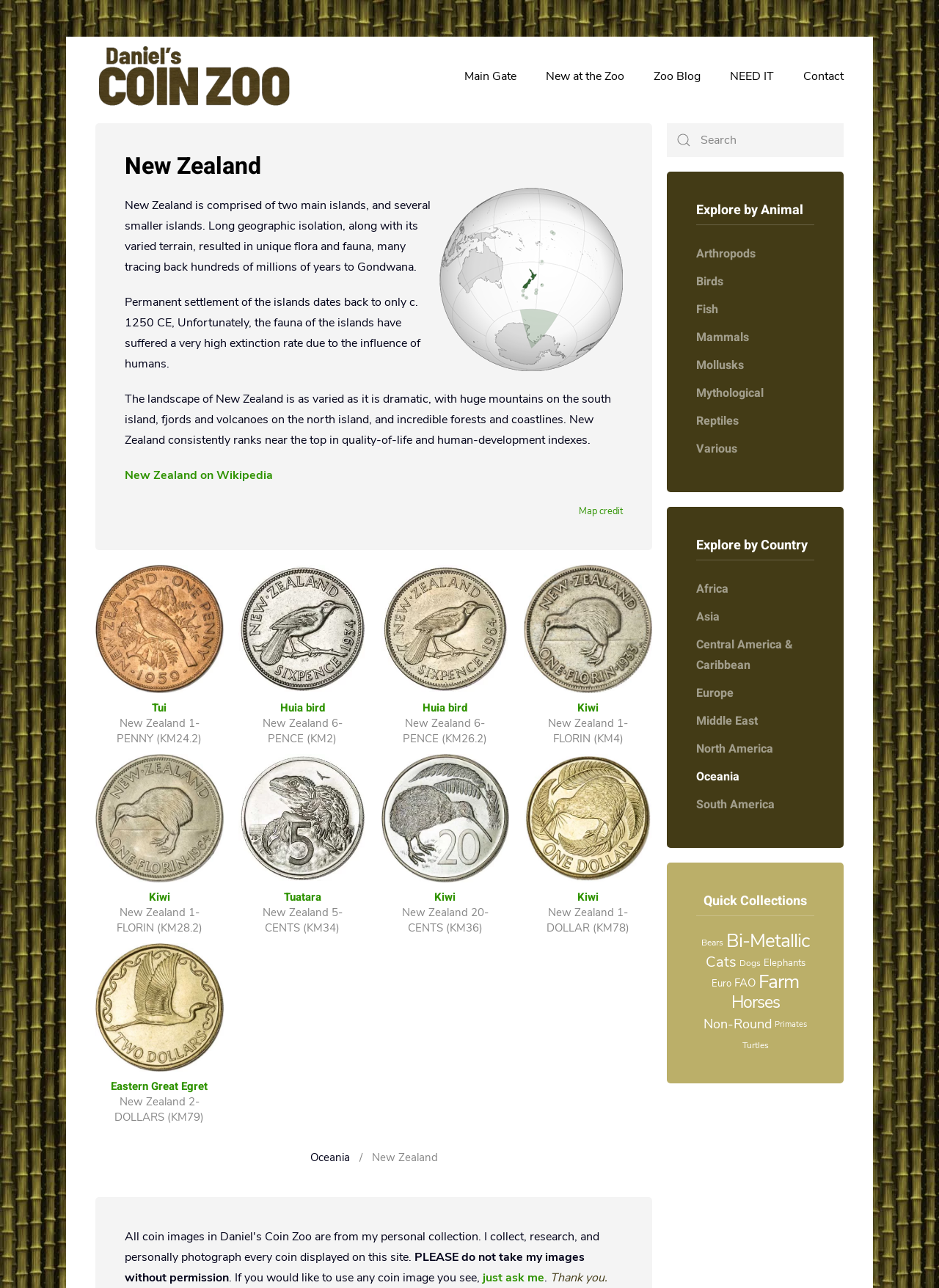How many main islands does New Zealand have?
Please give a well-detailed answer to the question.

The webpage states that 'New Zealand is comprised of two main islands, and several smaller islands.' This suggests that the country has two main islands.